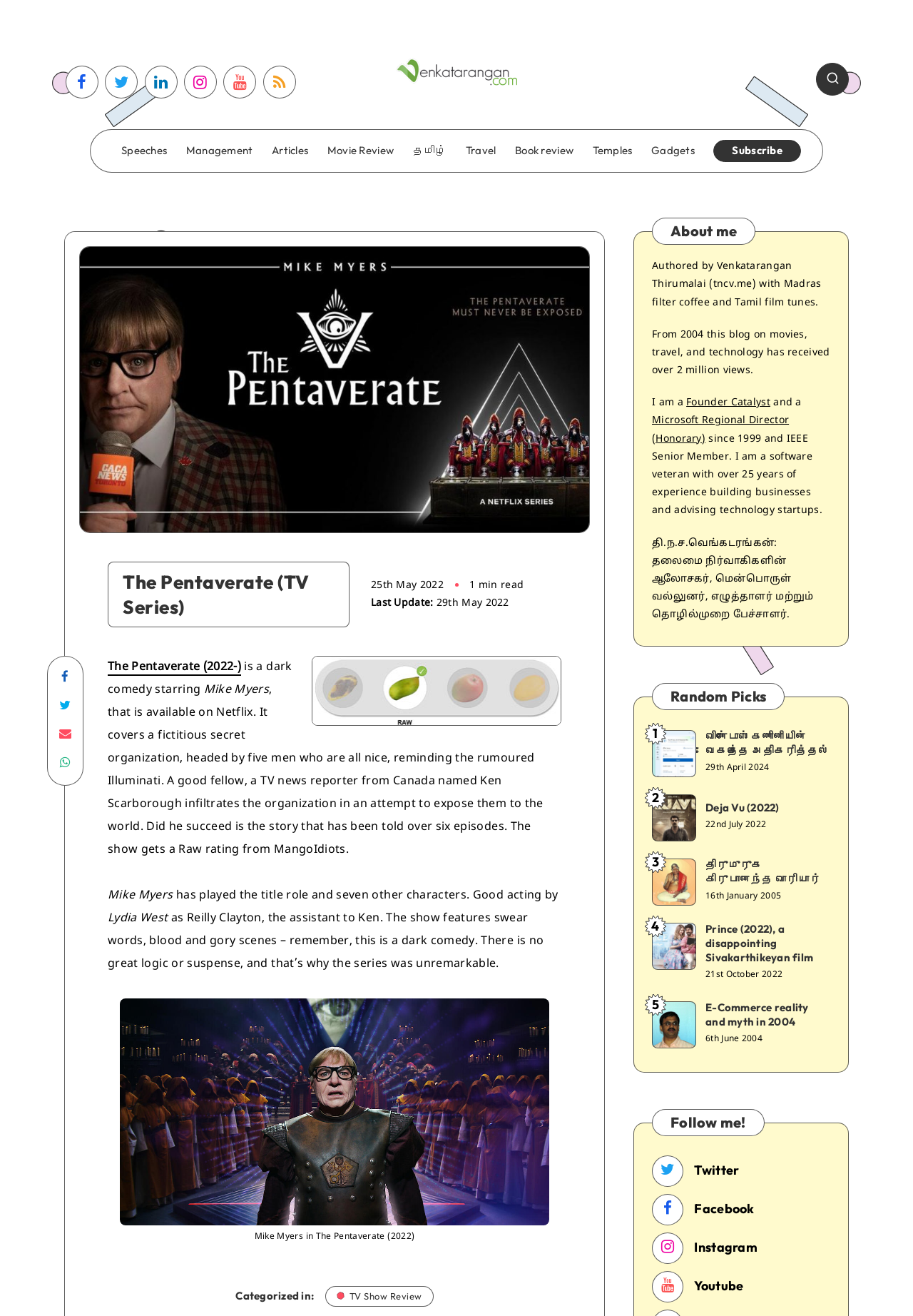Find the bounding box coordinates of the element's region that should be clicked in order to follow the given instruction: "Visit the author's homepage". The coordinates should consist of four float numbers between 0 and 1, i.e., [left, top, right, bottom].

[0.072, 0.05, 0.108, 0.075]